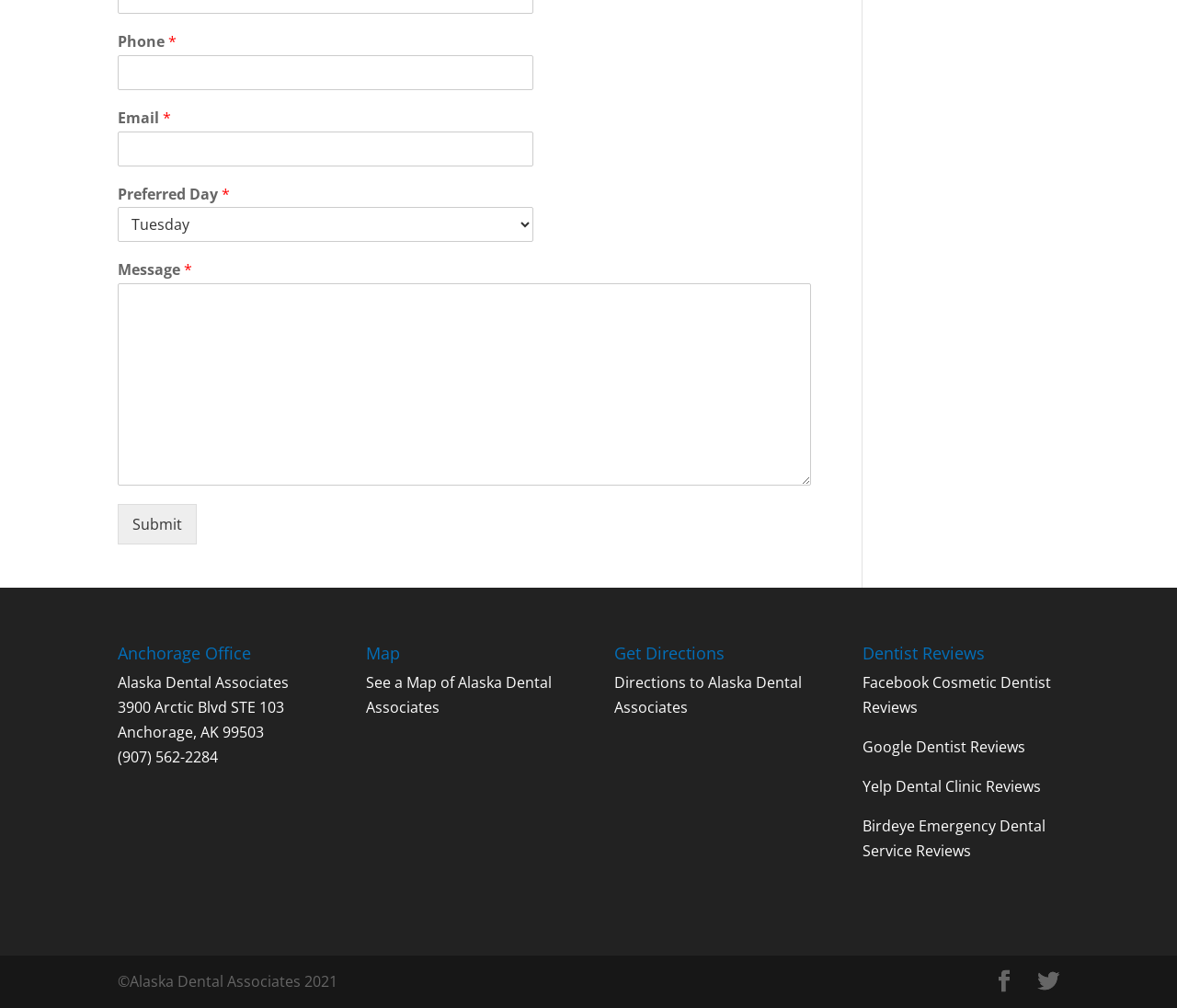Determine the bounding box coordinates for the area that should be clicked to carry out the following instruction: "Make a donation through PayPal".

None